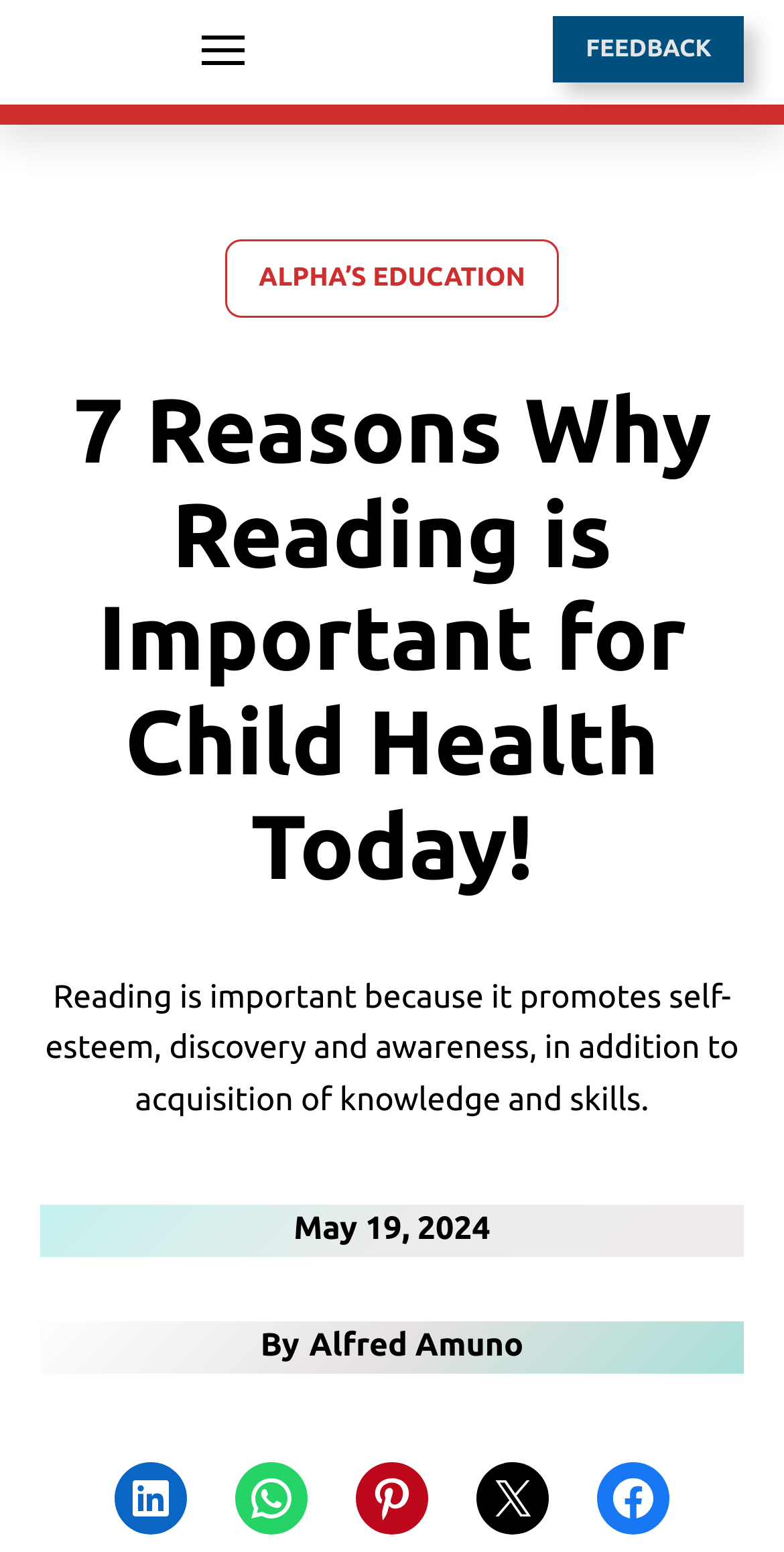Indicate the bounding box coordinates of the element that must be clicked to execute the instruction: "Open the menu". The coordinates should be given as four float numbers between 0 and 1, i.e., [left, top, right, bottom].

[0.244, 0.011, 0.326, 0.052]